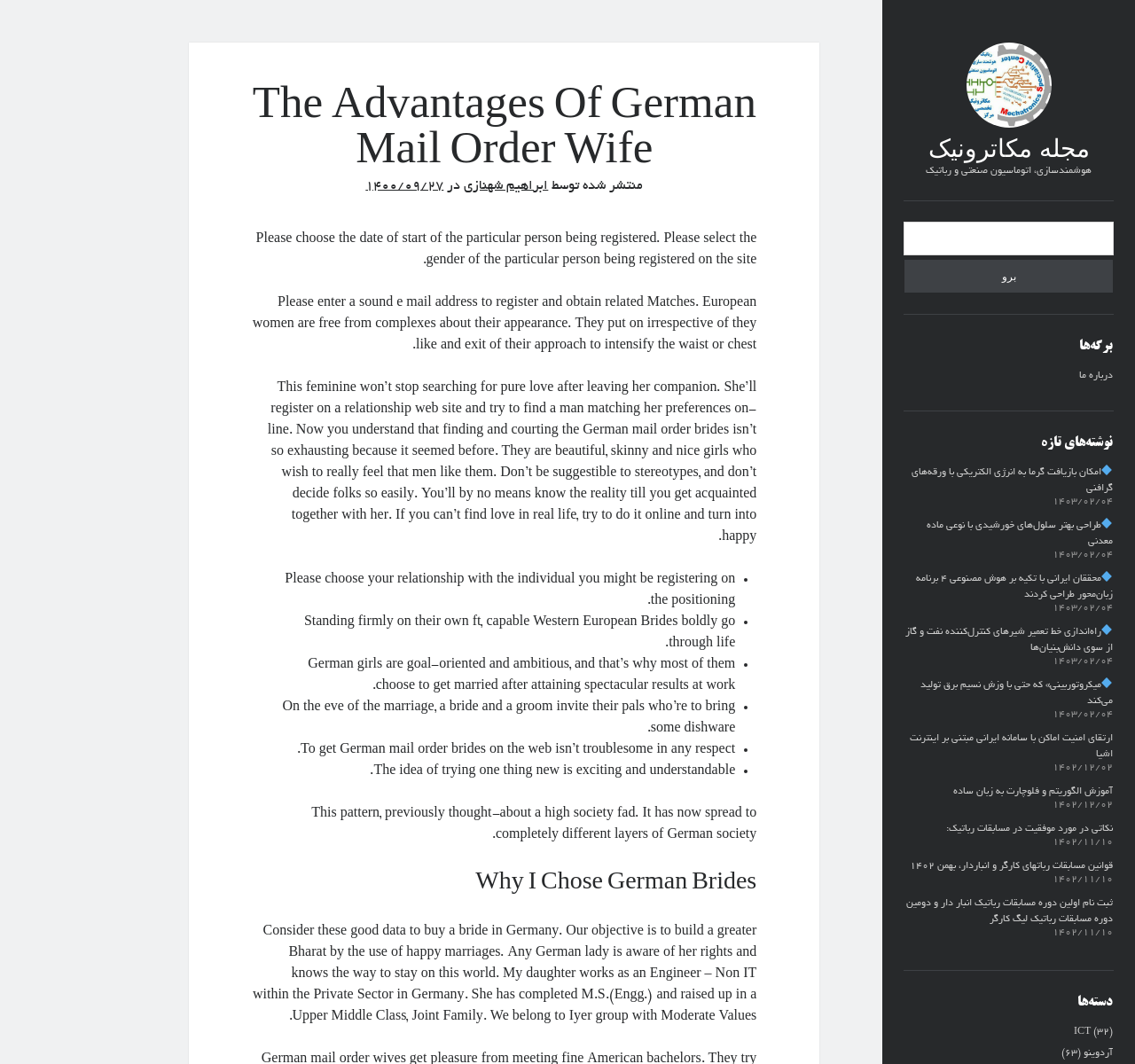What is the characteristic of German women?
Look at the image and respond with a single word or a short phrase.

Goal-oriented and ambitious